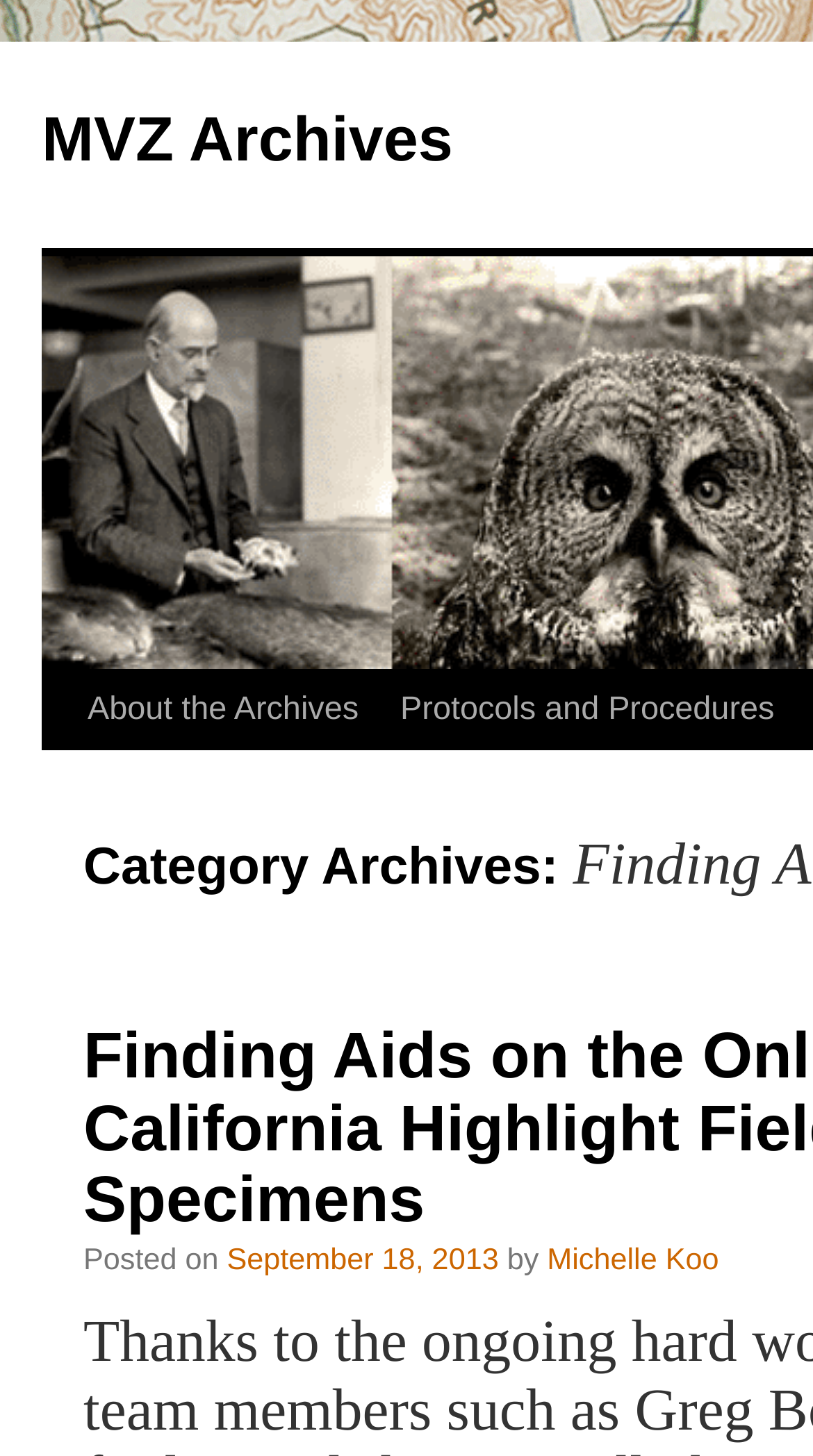Provide a thorough description of the webpage's content and layout.

The webpage is titled "Finding Aids | MVZ Archives | Page 2" and appears to be an archive page. At the top left, there is a link to "MVZ Archives". Below it, there is a link to "Skip to content", which is likely a navigation aid for accessibility purposes.

On the top right, there are two links: "About the Archives" and "Protocols and Procedures", which seem to be related to the archive's information and guidelines.

Further down the page, there is a section with a posting information. It starts with a label "Posted on" followed by a date "September 18, 2013", and then a phrase "by" followed by the author's name "Michelle Koo". This section is likely a metadata section for an archived item.